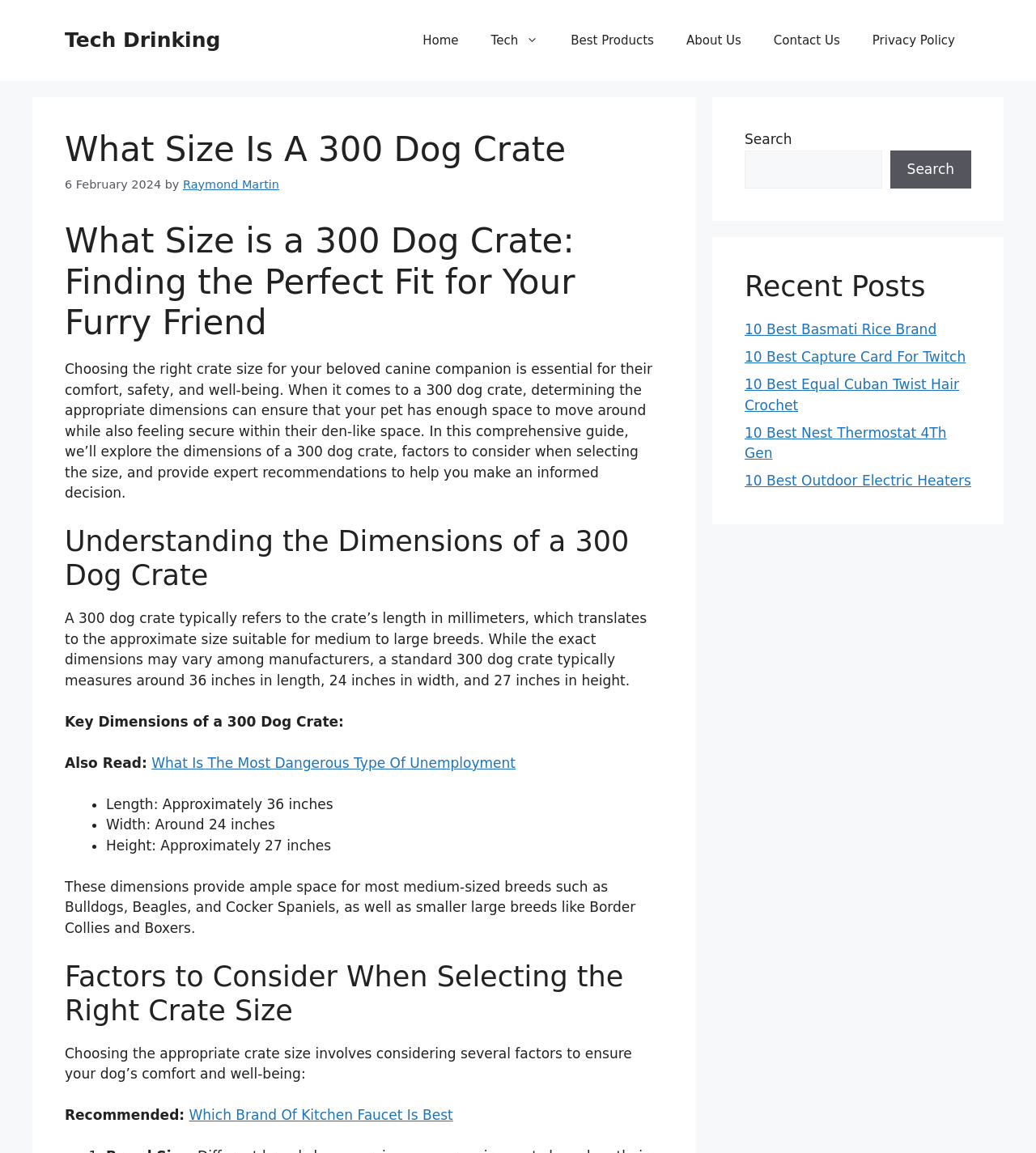Can you specify the bounding box coordinates of the area that needs to be clicked to fulfill the following instruction: "Visit the 'Tech Drinking' website"?

[0.062, 0.025, 0.213, 0.045]